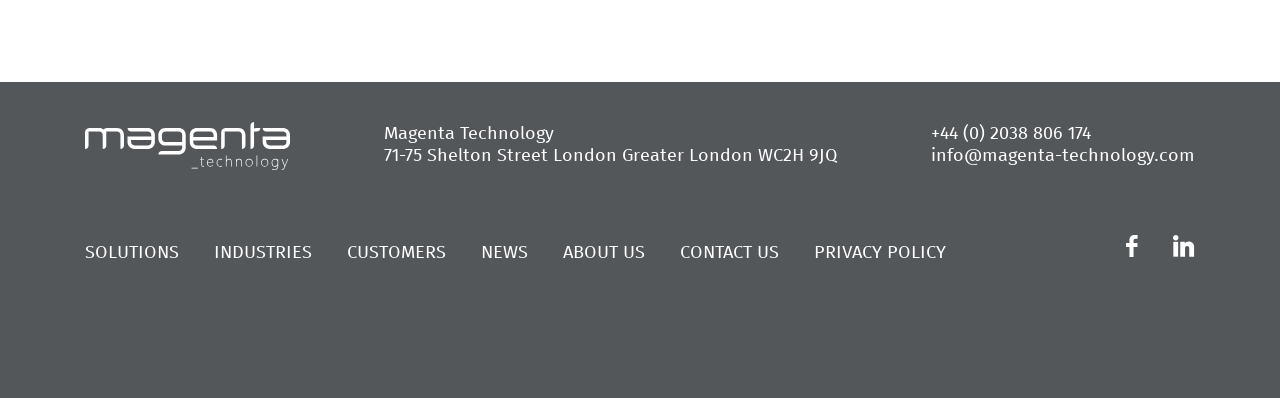Please respond to the question with a concise word or phrase:
How many social media icons are there?

2